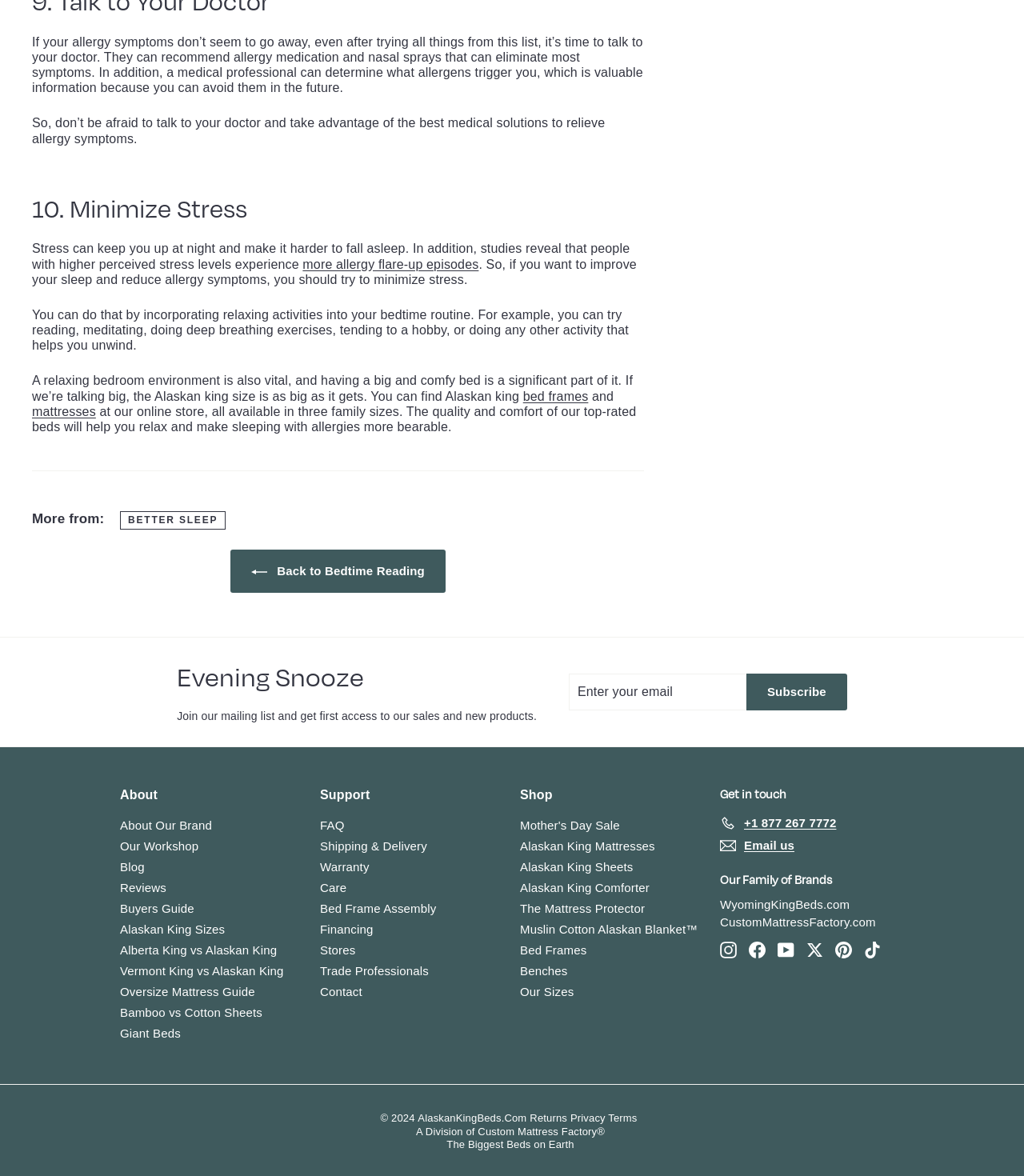Please provide a one-word or short phrase answer to the question:
What is the topic of the article?

Allergy symptoms